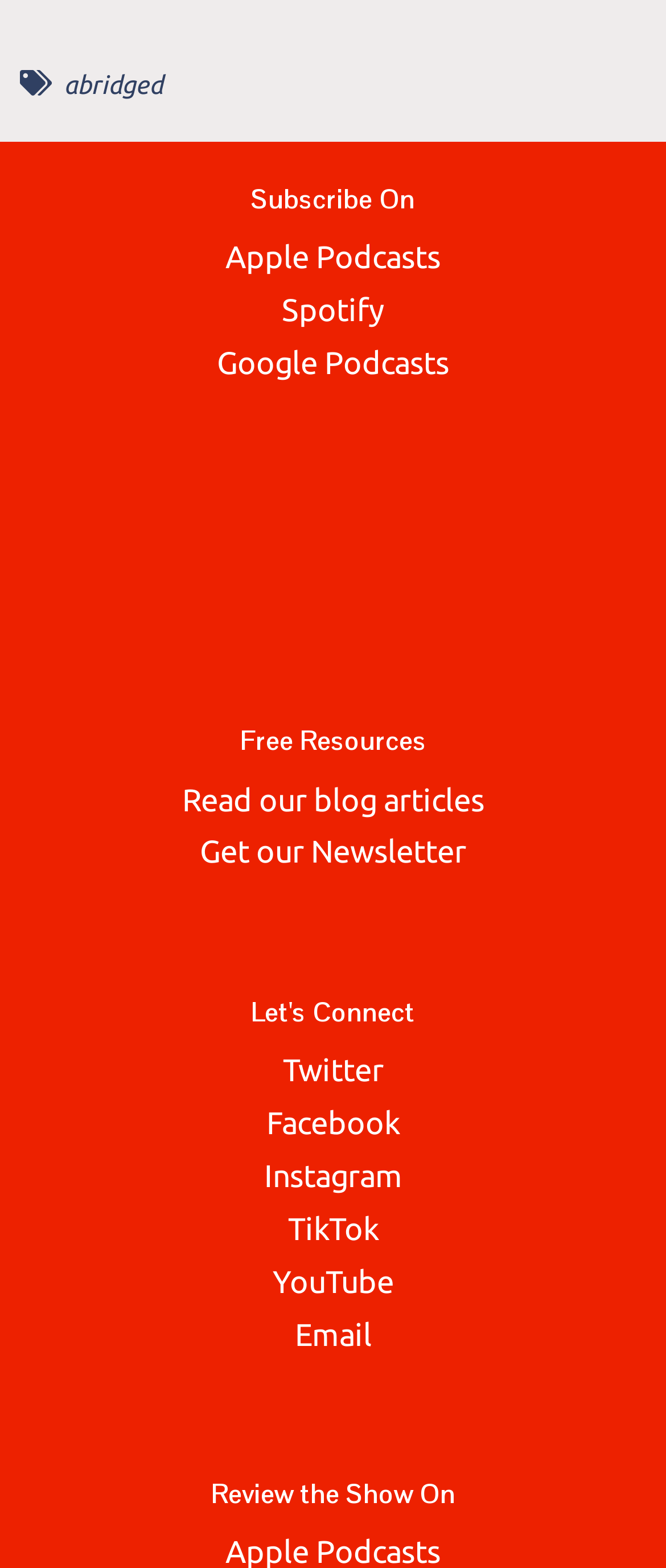Please provide a comprehensive answer to the question based on the screenshot: How many social media platforms are listed under 'Let's Connect'?

The 'Let's Connect' section contains links to Twitter, Facebook, Instagram, TikTok, and YouTube, indicating that there are 5 social media platforms listed under this section.